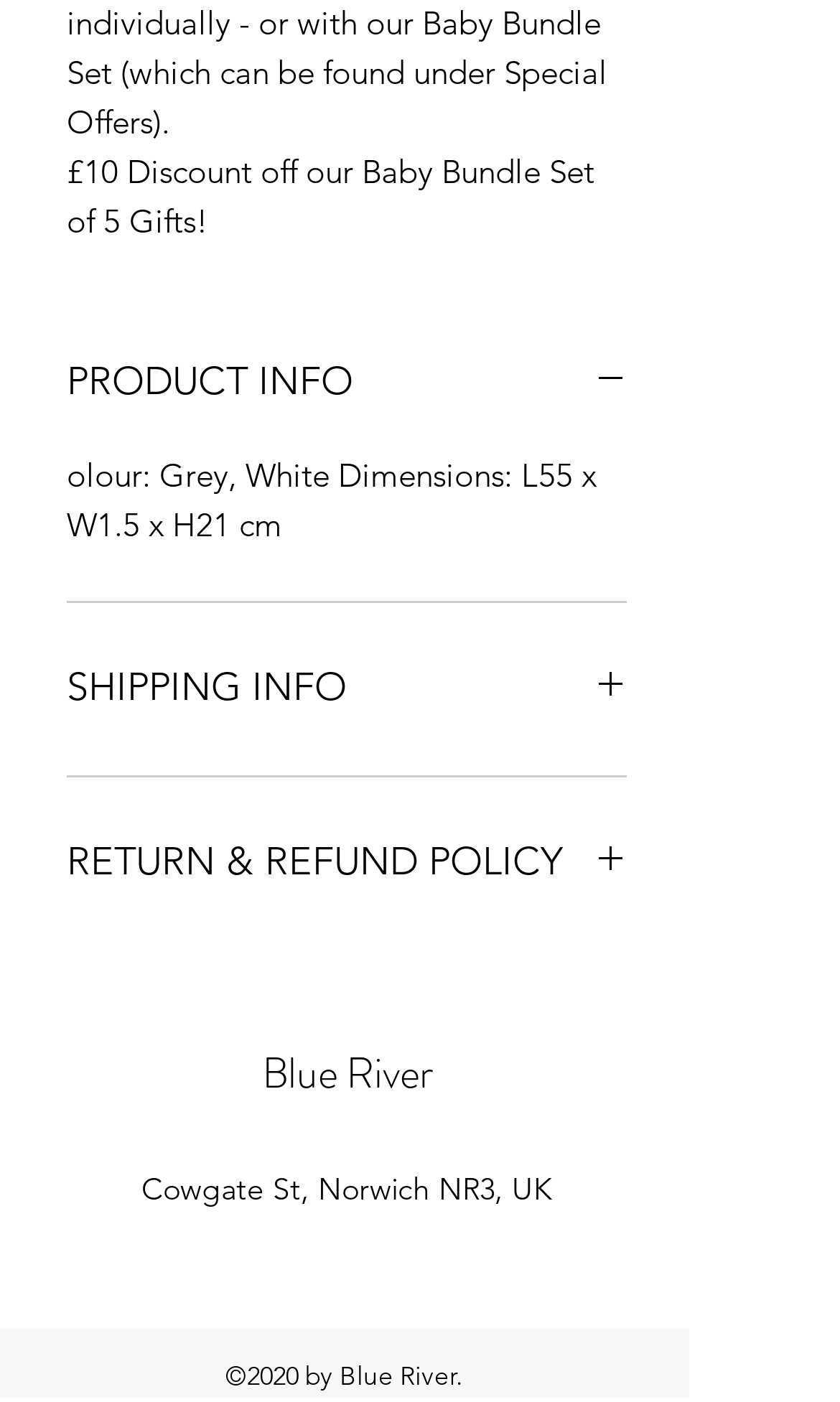Please provide a brief answer to the following inquiry using a single word or phrase:
What is the location of the company?

Cowgate St, Norwich NR3, UK